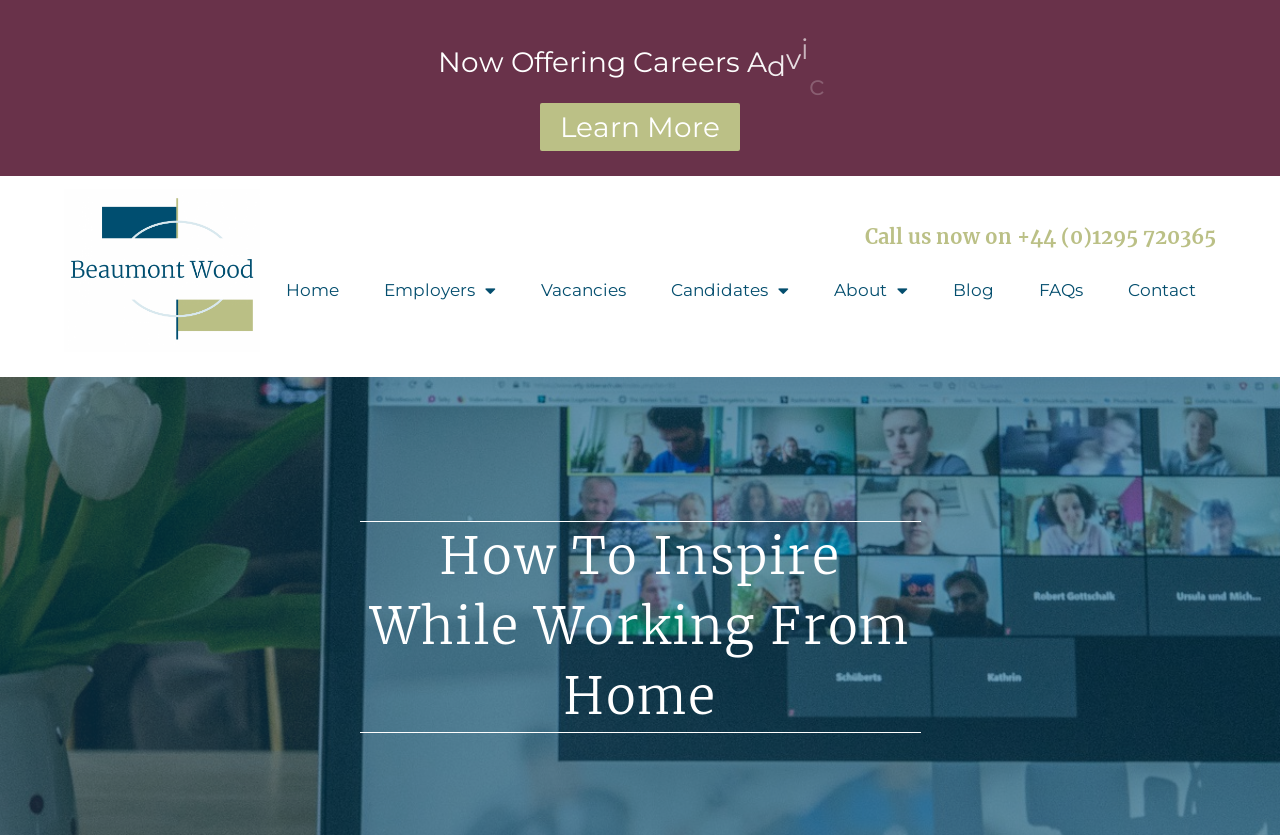Please specify the bounding box coordinates of the region to click in order to perform the following instruction: "Go to Home".

[0.208, 0.32, 0.28, 0.375]